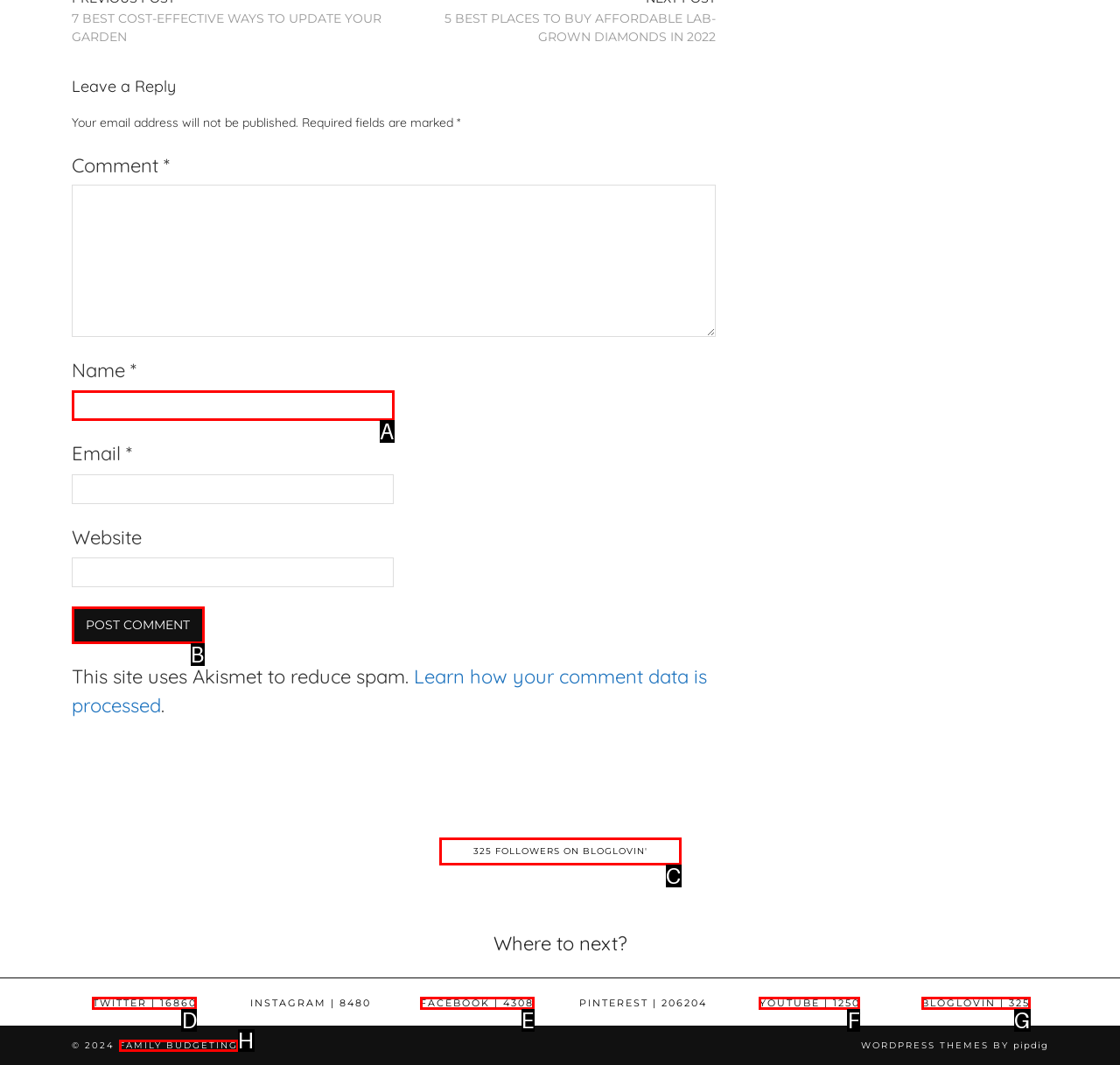Find the HTML element that corresponds to the description: Bloglovin | 325. Indicate your selection by the letter of the appropriate option.

G